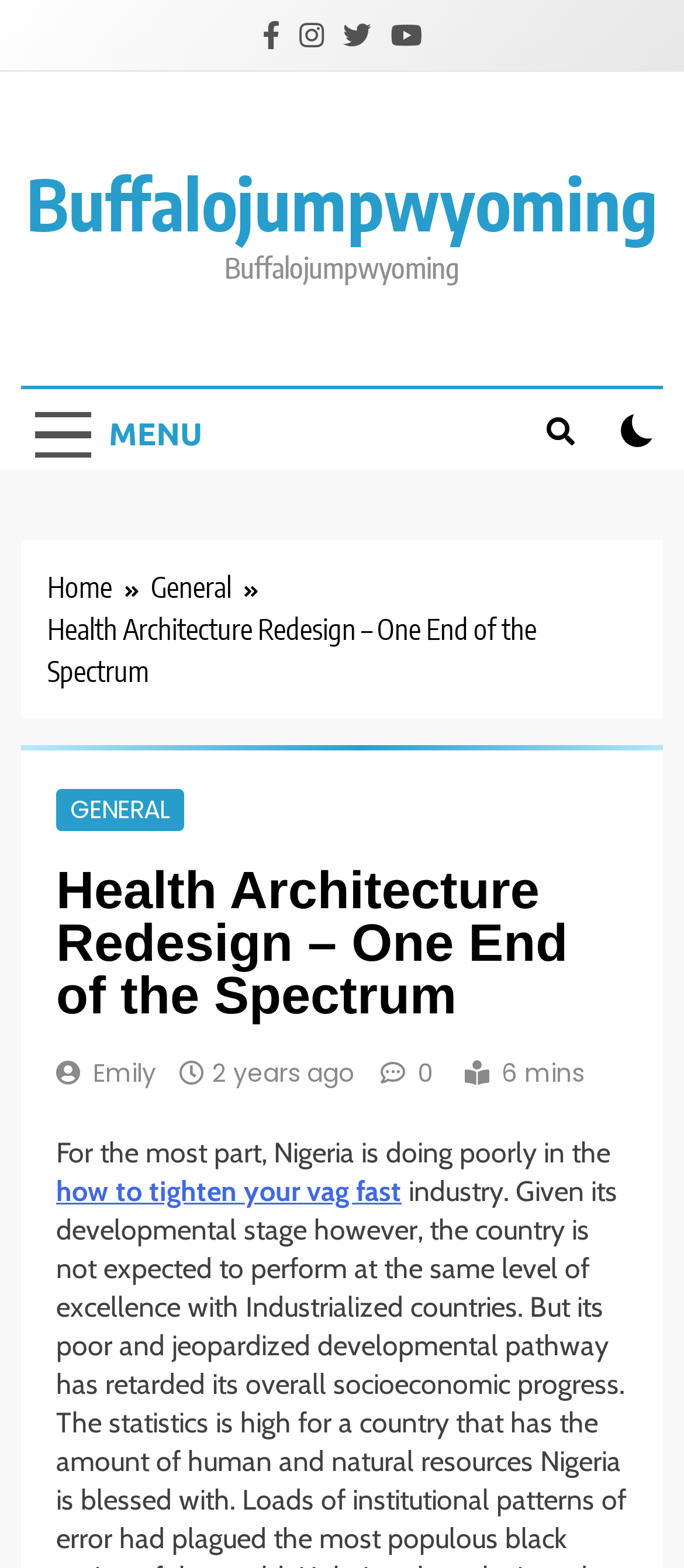What is Nigeria doing poorly in?
Please provide a comprehensive answer based on the visual information in the image.

The static text 'For the most part, Nigeria is doing poorly in the how to tighten your vag fast' indicates that Nigeria is performing poorly in the area of how to tighten your vag fast.